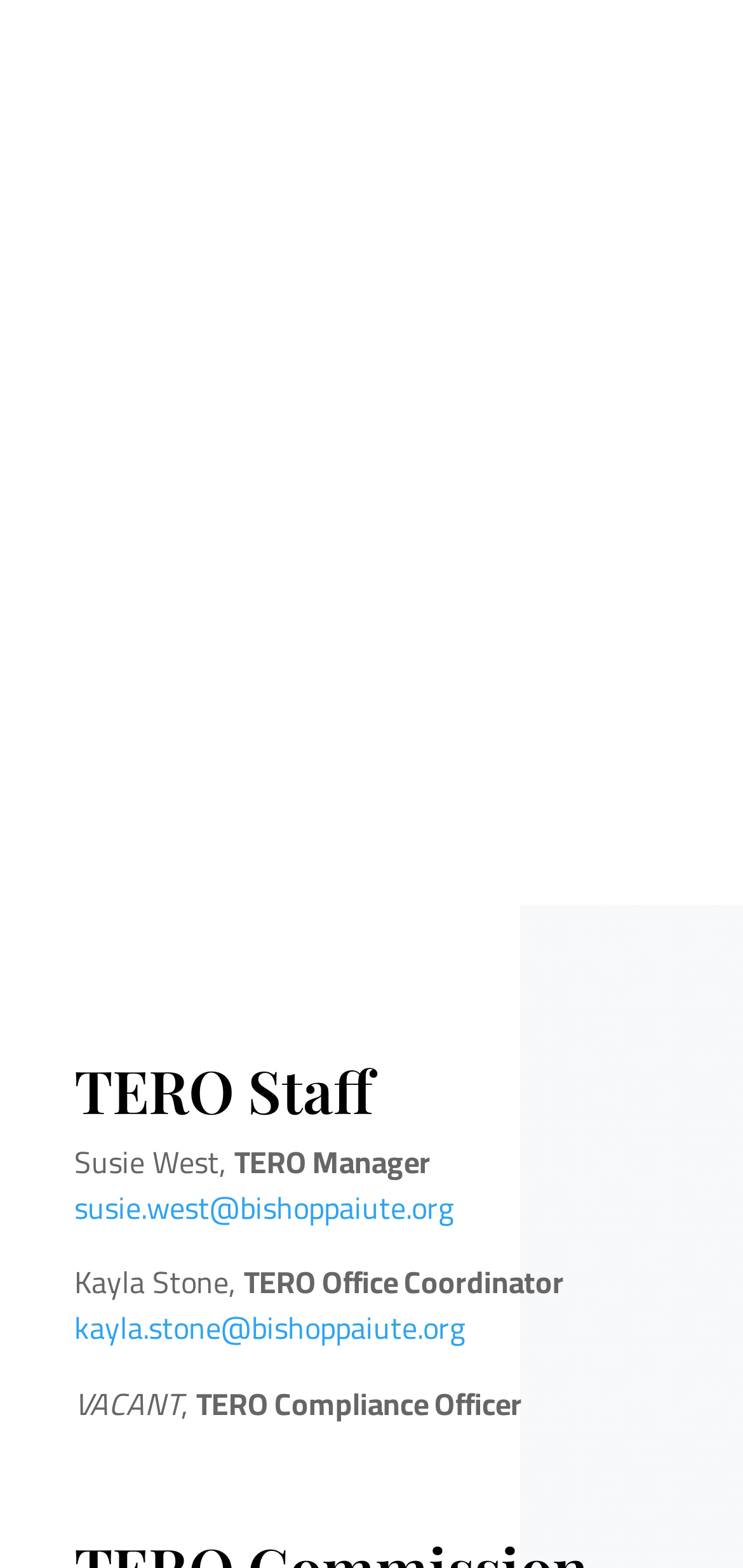What should employees do before filing a complaint?
Refer to the screenshot and answer in one word or phrase.

Exhaust administrative remedies